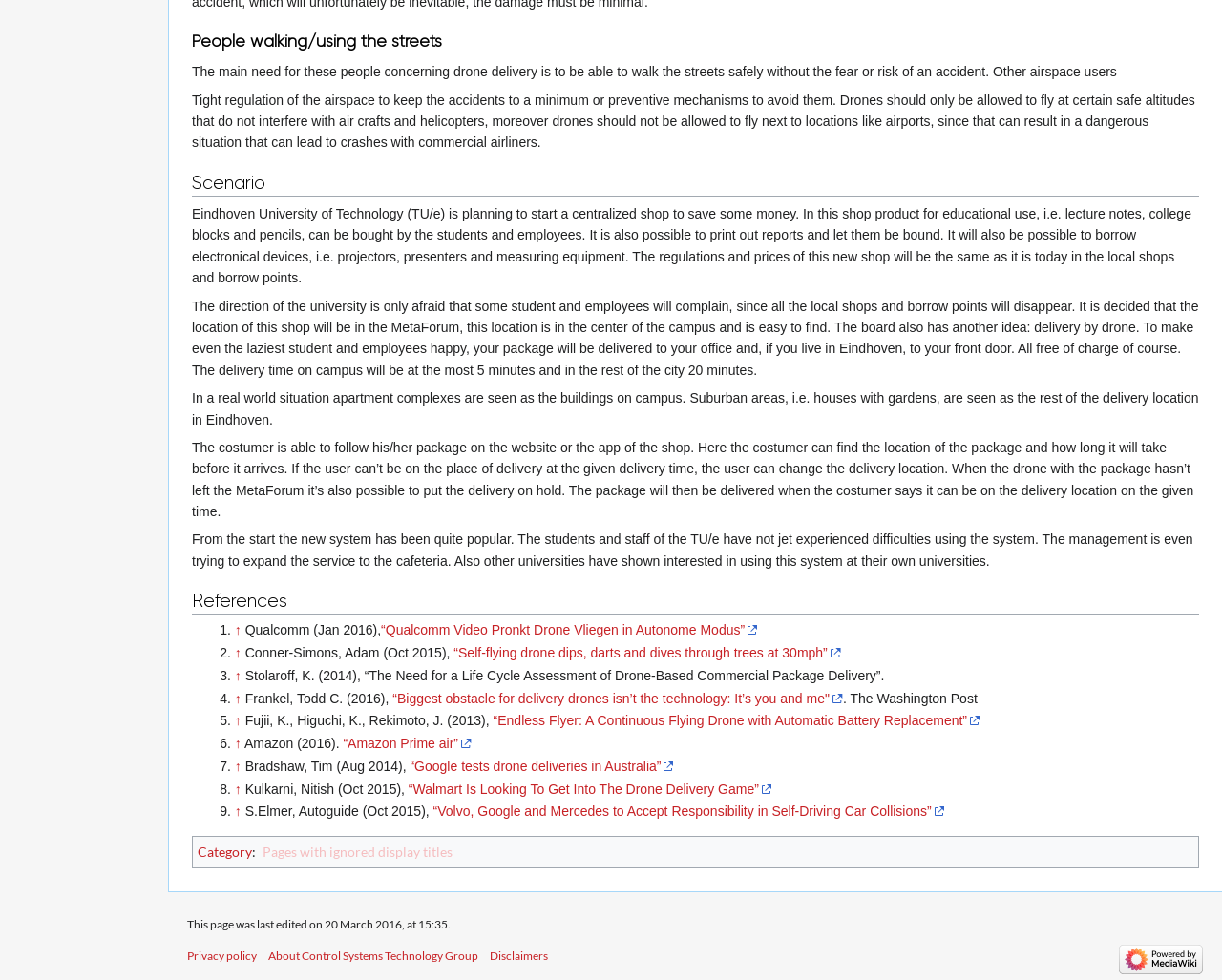What is the main need for people concerning drone delivery?
From the screenshot, supply a one-word or short-phrase answer.

To walk safely without fear of accidents